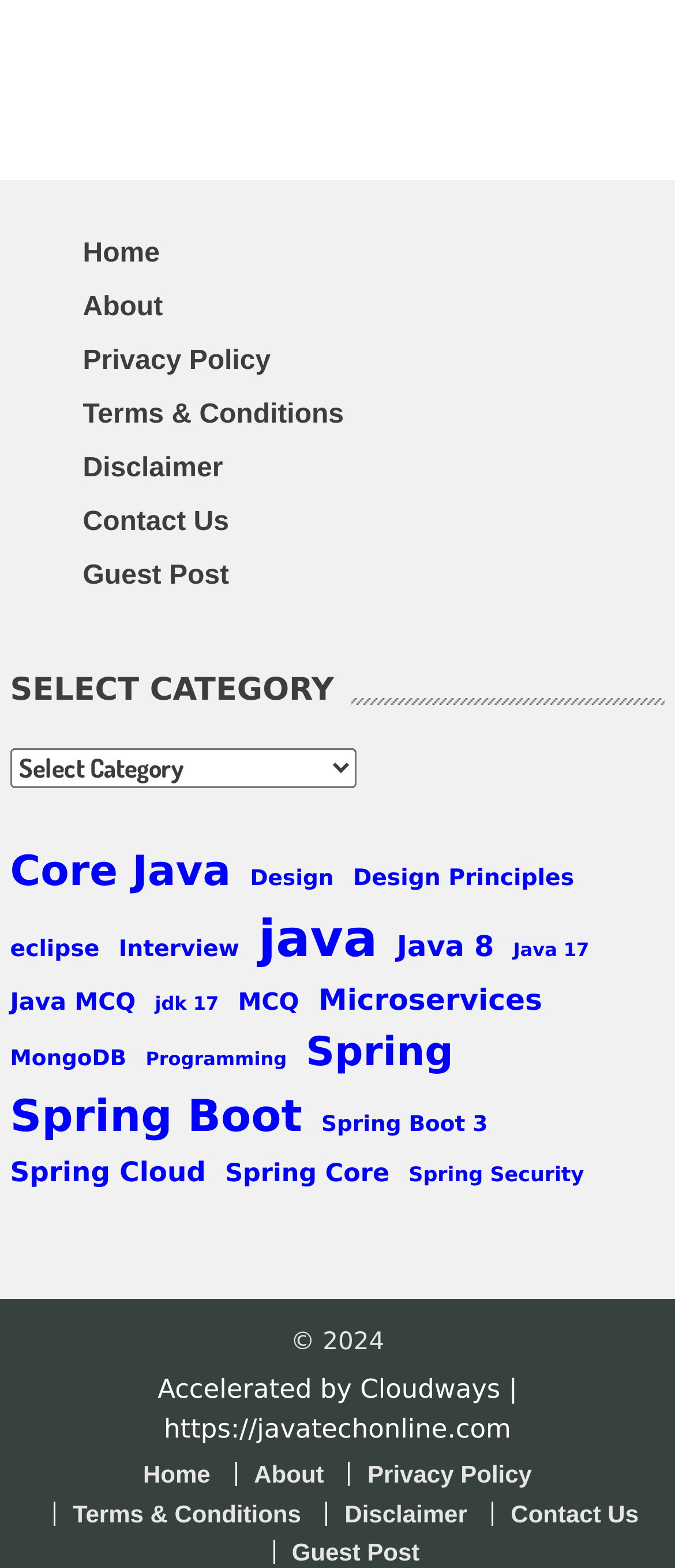Show the bounding box coordinates of the region that should be clicked to follow the instruction: "Select a category."

[0.015, 0.477, 0.528, 0.503]